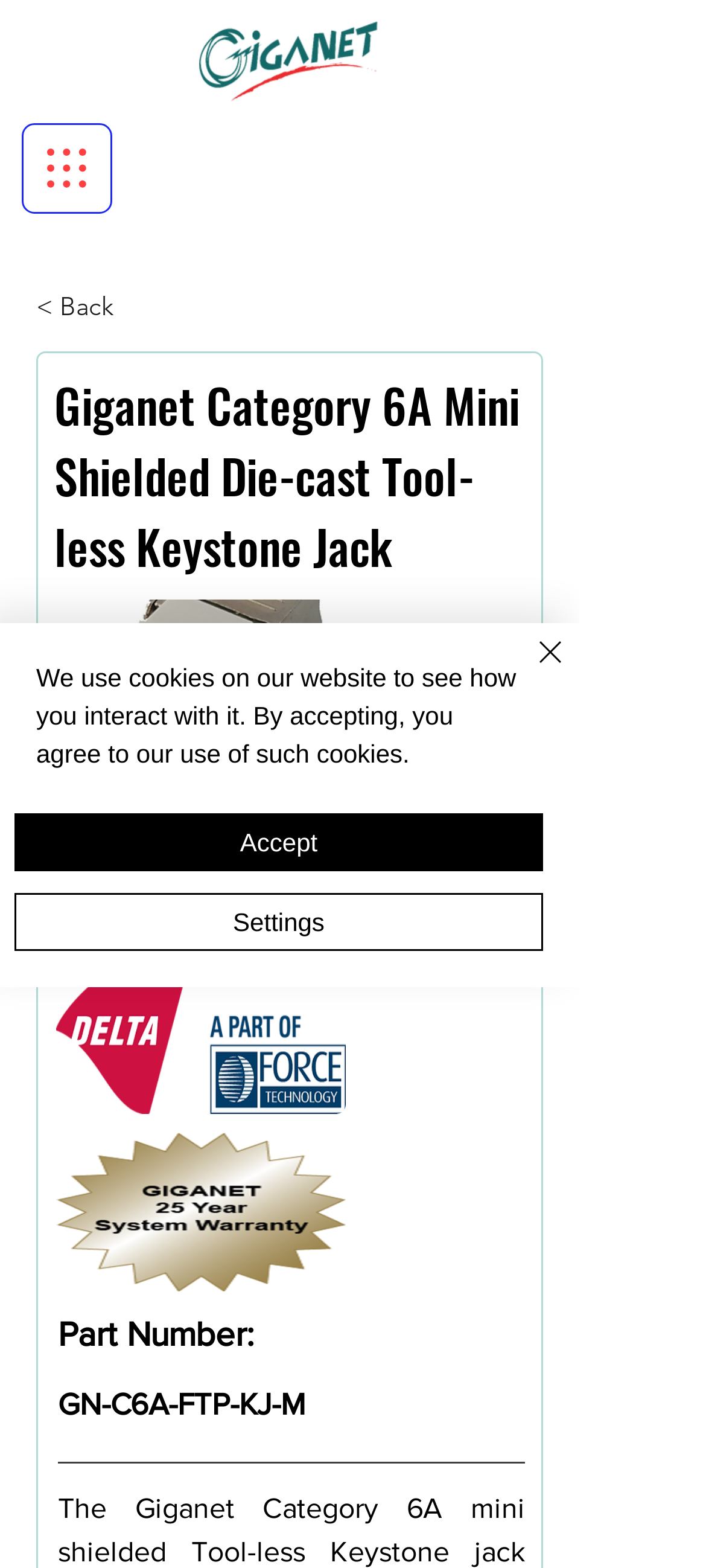Determine the main headline of the webpage and provide its text.

Giganet Category 6A Mini Shielded Die-cast Tool-less Keystone Jack